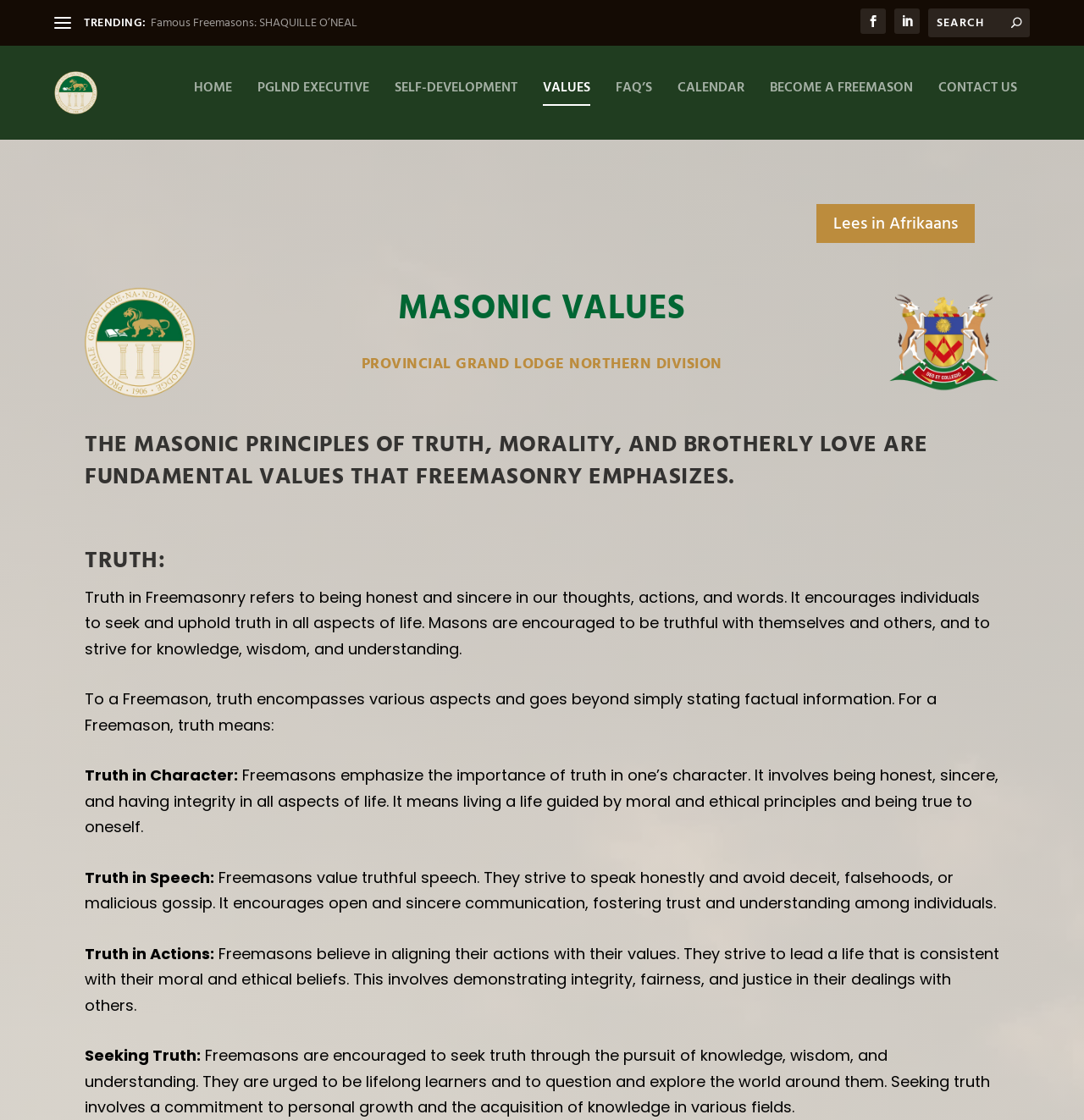Based on what you see in the screenshot, provide a thorough answer to this question: What is the importance of truth in speech?

The importance of truth in speech is mentioned in the section about the Masonic value of TRUTH, where it is written 'Truth in Speech: Freemasons value truthful speech. They strive to speak honestly and avoid deceit, falsehoods, or malicious gossip.'